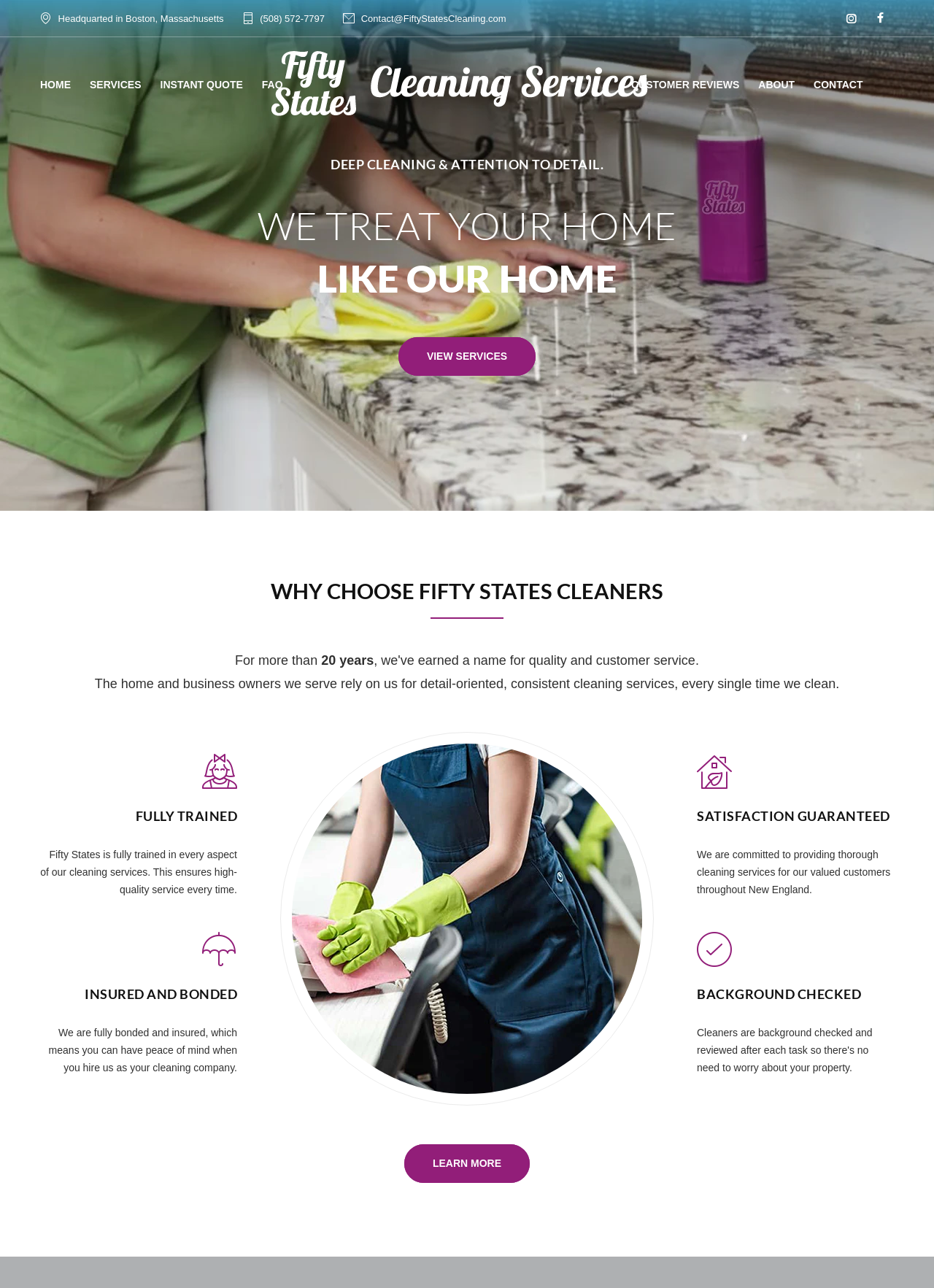What is the benefit of Fifty States Cleaning being fully trained?
Please utilize the information in the image to give a detailed response to the question.

I inferred this by reading the text under the 'FULLY TRAINED' heading. It states that Fifty States is fully trained in every aspect of their cleaning services, which ensures high-quality service every time.